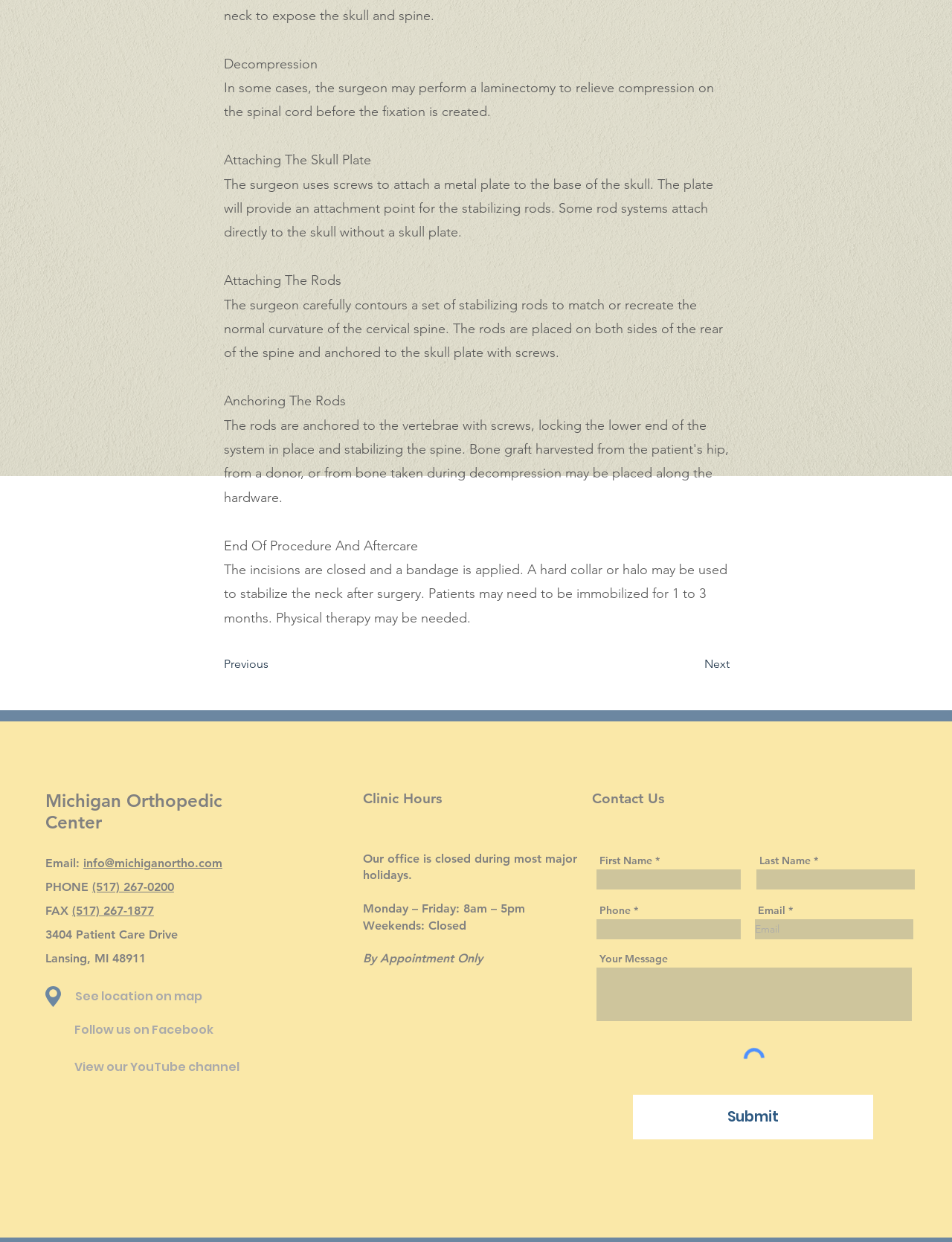Given the element description: "parent_node: Your Message", predict the bounding box coordinates of this UI element. The coordinates must be four float numbers between 0 and 1, given as [left, top, right, bottom].

[0.627, 0.779, 0.958, 0.822]